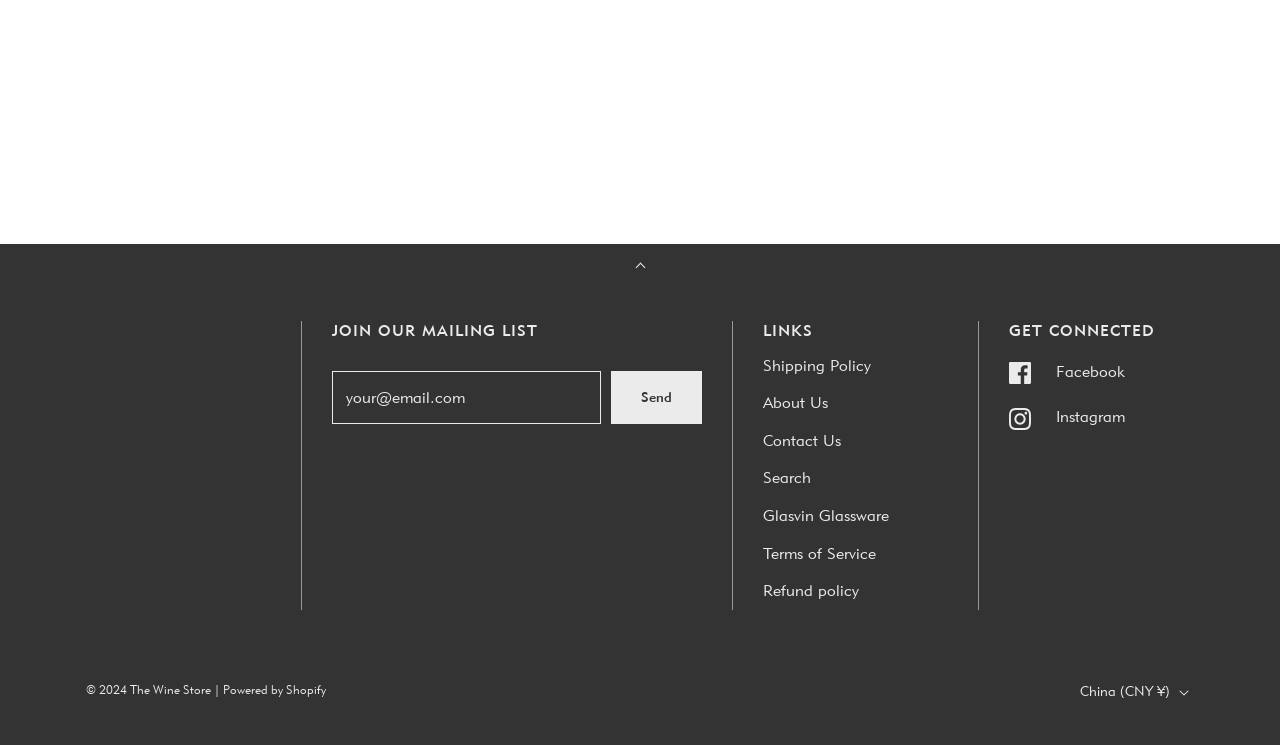Select the bounding box coordinates of the element I need to click to carry out the following instruction: "Search for something".

[0.596, 0.617, 0.634, 0.667]